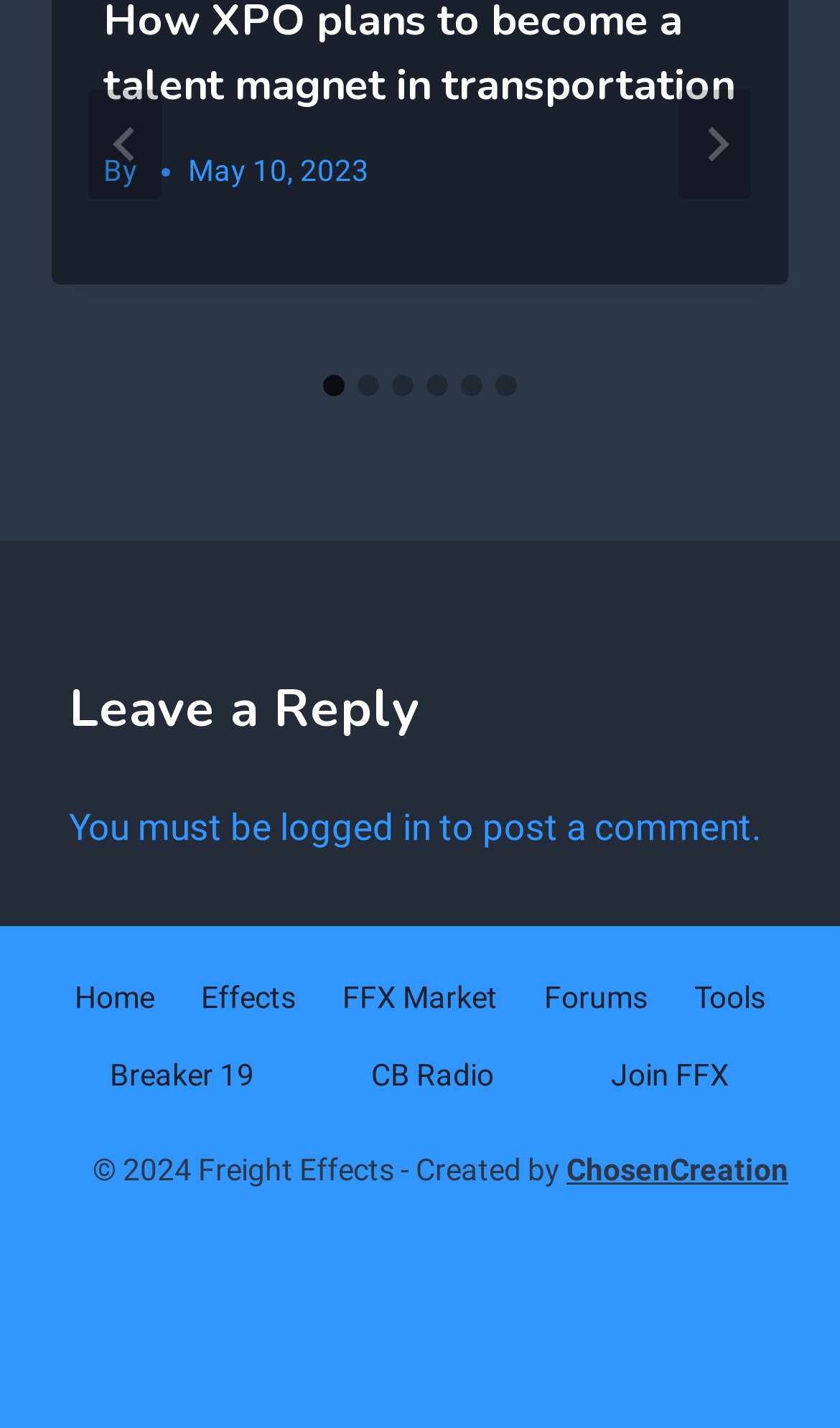Extract the bounding box for the UI element that matches this description: "FFX Market".

[0.386, 0.671, 0.614, 0.726]